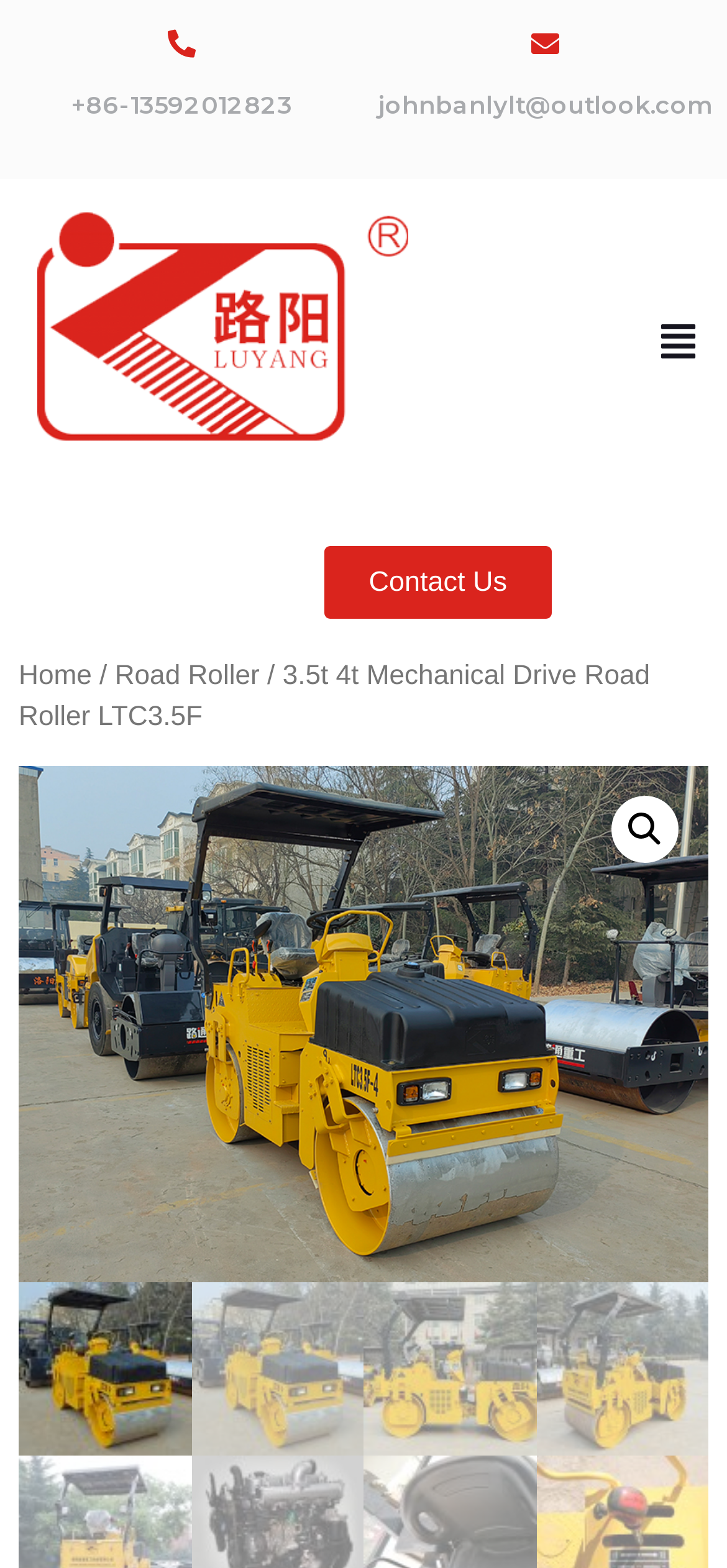What is the phone number on the webpage?
By examining the image, provide a one-word or phrase answer.

+86-13592012823